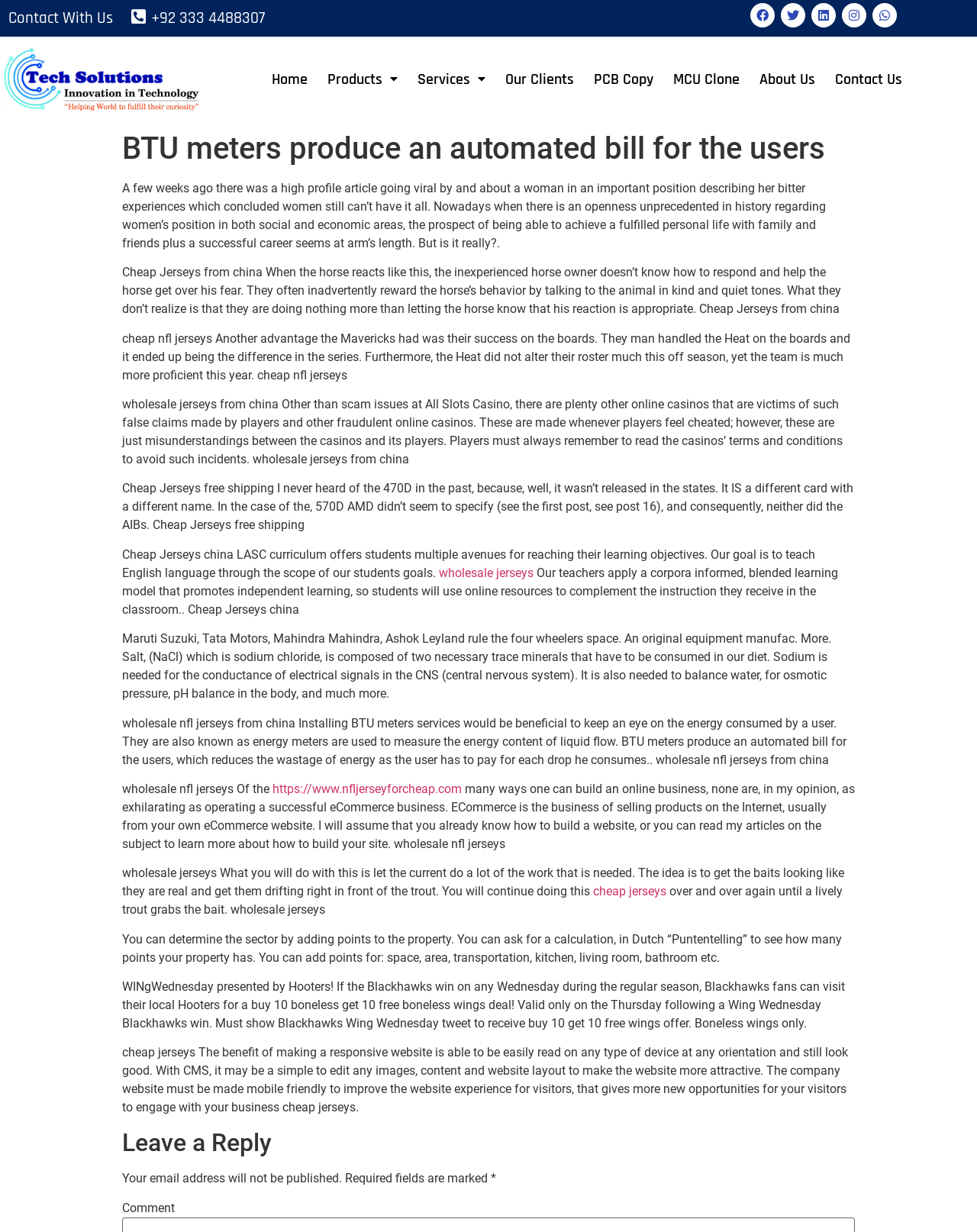Give a concise answer using only one word or phrase for this question:
What is the purpose of the 'Leave a Reply' section?

To comment on the article